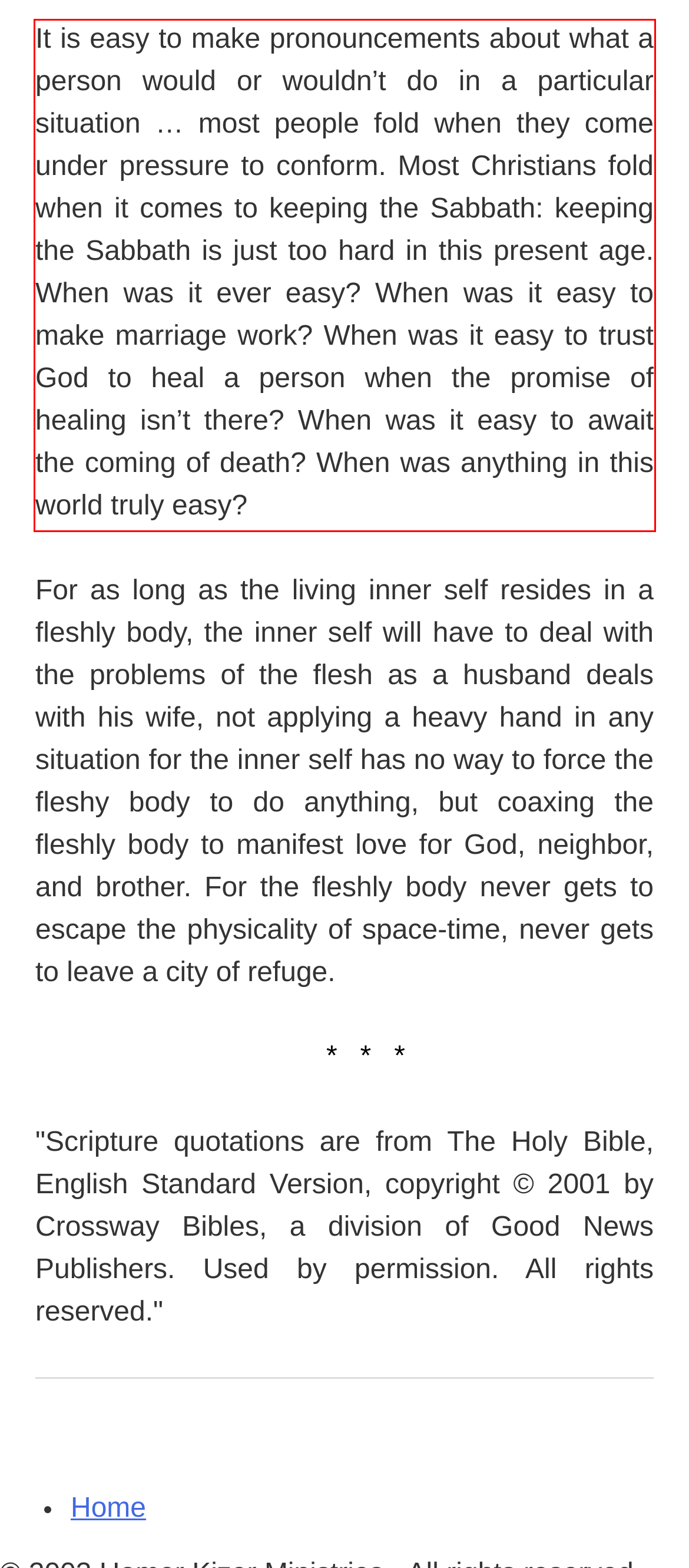Within the screenshot of a webpage, identify the red bounding box and perform OCR to capture the text content it contains.

It is easy to make pronouncements about what a person would or wouldn’t do in a particular situation … most people fold when they come under pressure to conform. Most Christians fold when it comes to keeping the Sabbath: keeping the Sabbath is just too hard in this present age. When was it ever easy? When was it easy to make marriage work? When was it easy to trust God to heal a person when the promise of healing isn’t there? When was it easy to await the coming of death? When was anything in this world truly easy?